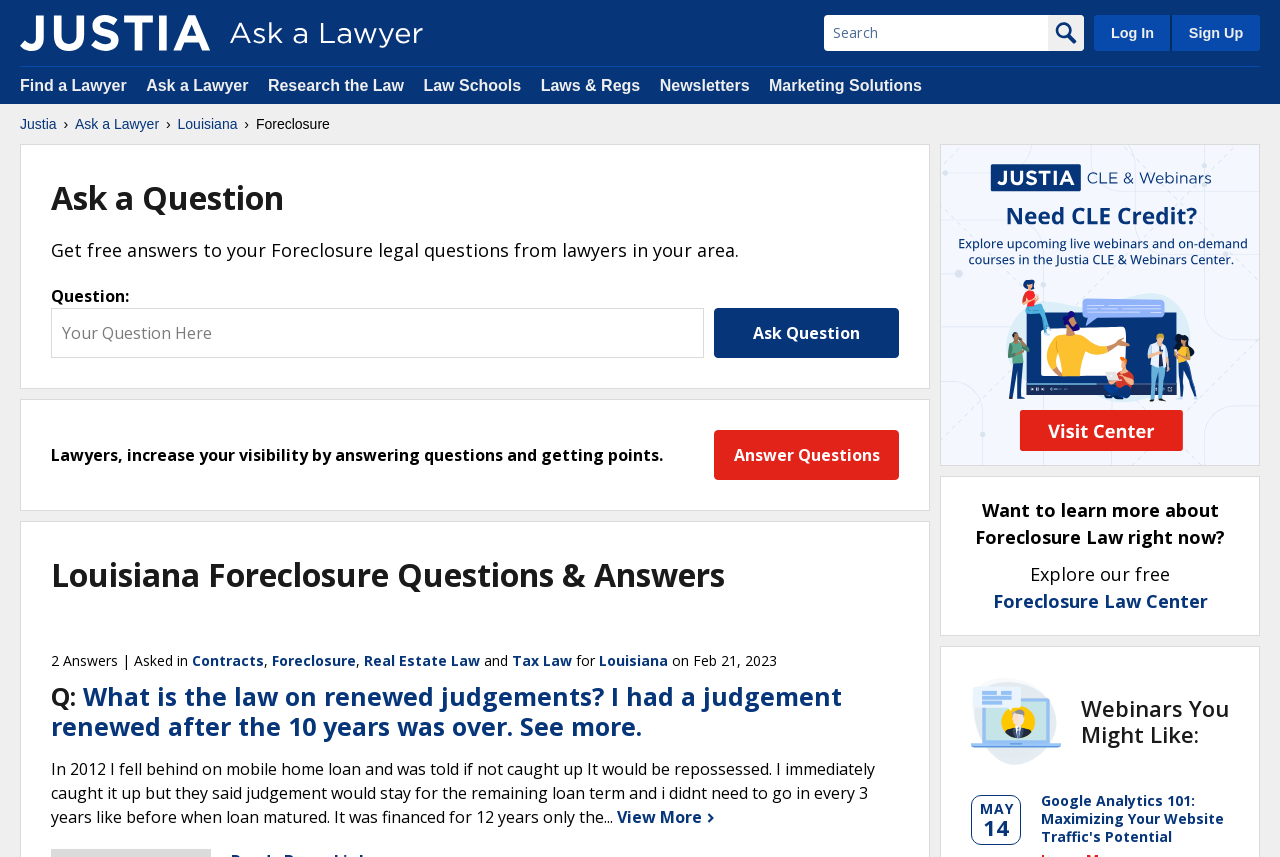What is the date of the question 'What is the law on renewed judgements?'?
Analyze the screenshot and provide a detailed answer to the question.

The date of the question 'What is the law on renewed judgements?' is 'Feb 21, 2023' which is indicated by the time element located next to the question.